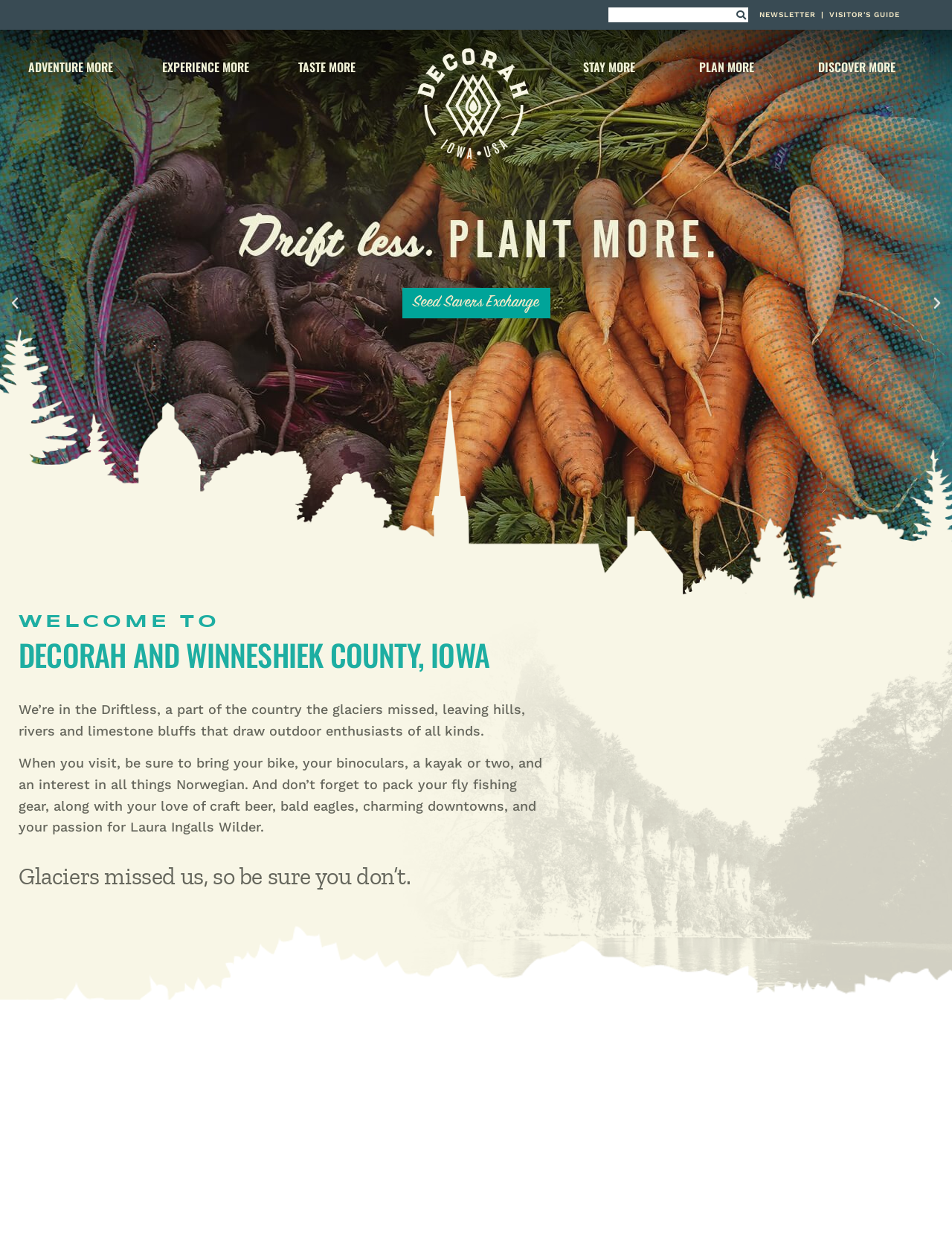What is the activity mentioned that requires a kayak?
Using the image provided, answer with just one word or phrase.

Outdoor enthusiasts